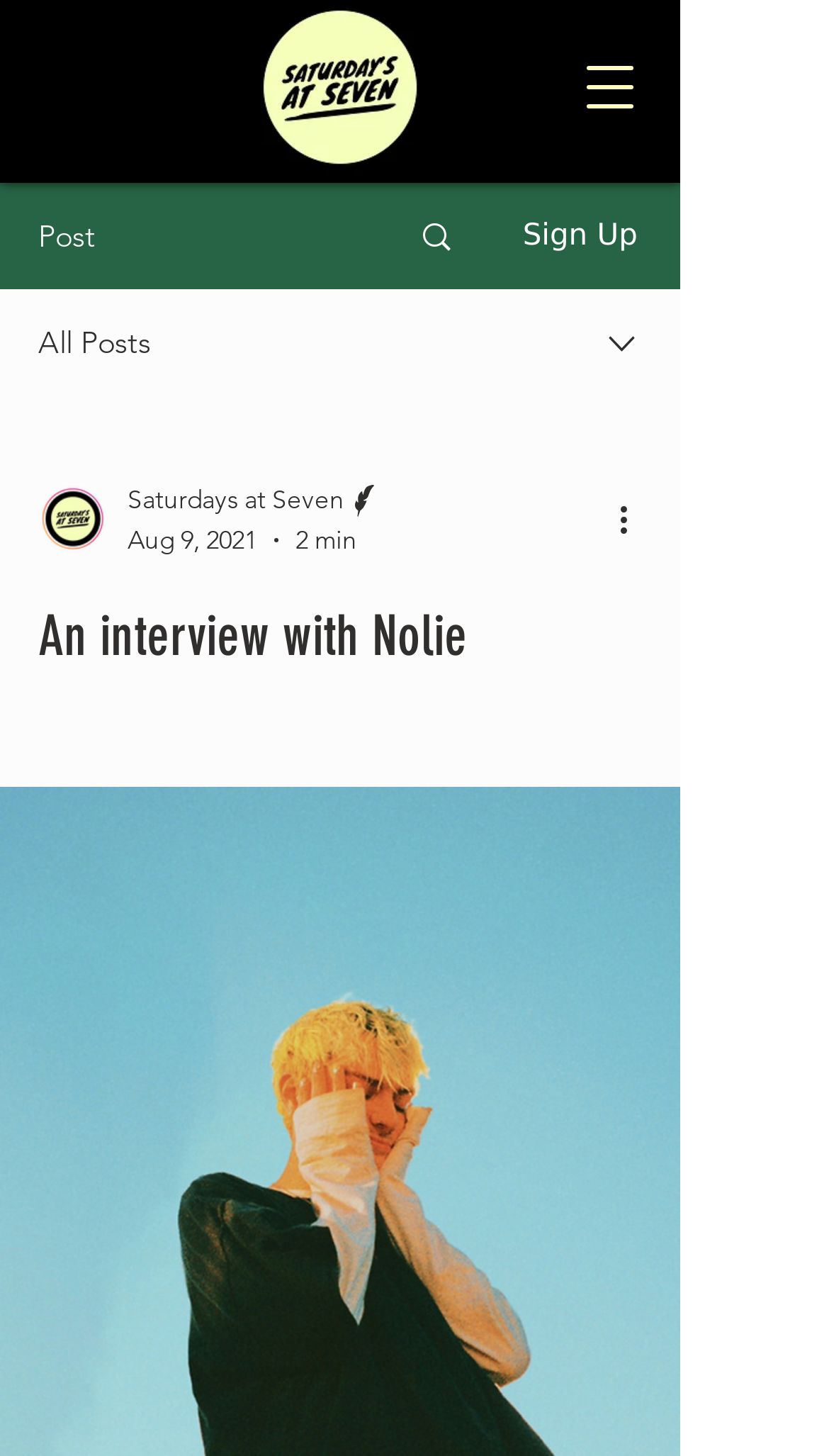How long does it take to read the article?
Examine the webpage screenshot and provide an in-depth answer to the question.

I found a generic element with the text '2 min' located below the writer's picture, with bounding box coordinates [0.356, 0.359, 0.431, 0.38]. This indicates that the article can be read in 2 minutes.